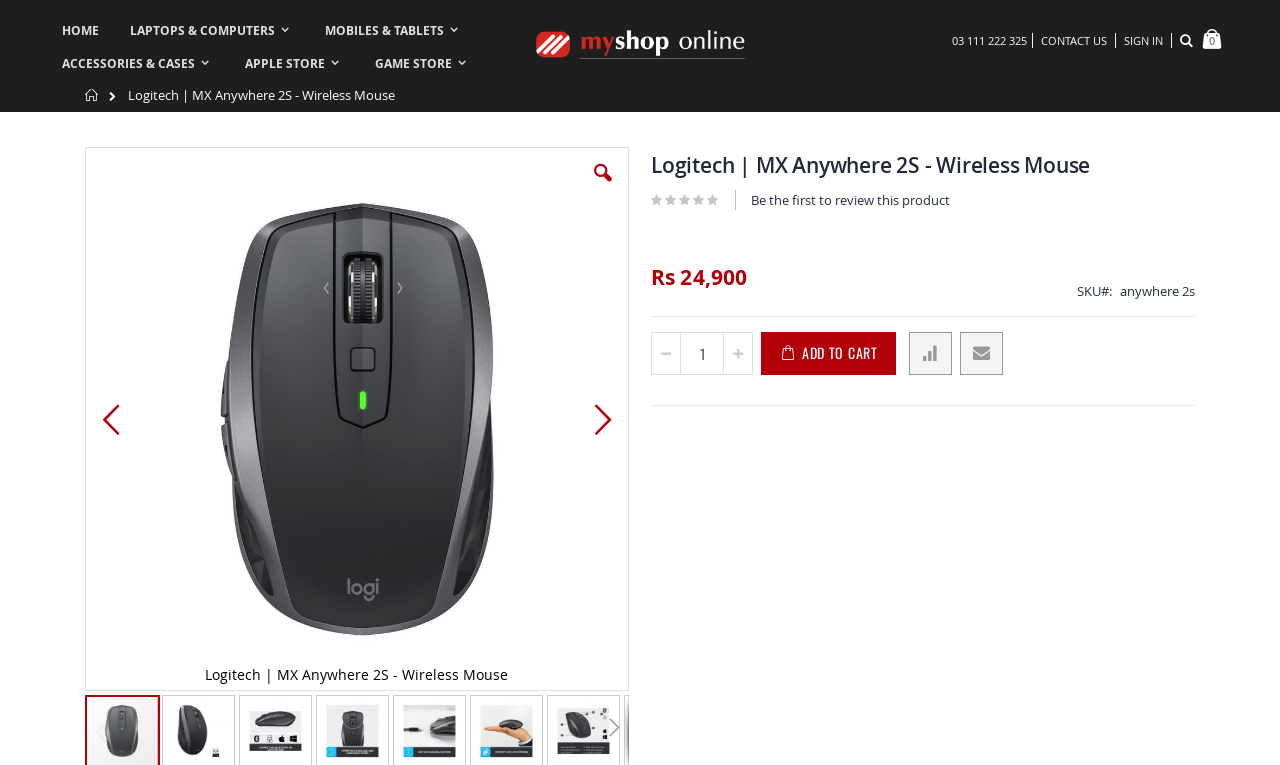Pinpoint the bounding box coordinates of the element that must be clicked to accomplish the following instruction: "Click the ADD TO CART button". The coordinates should be in the format of four float numbers between 0 and 1, i.e., [left, top, right, bottom].

[0.595, 0.434, 0.7, 0.49]